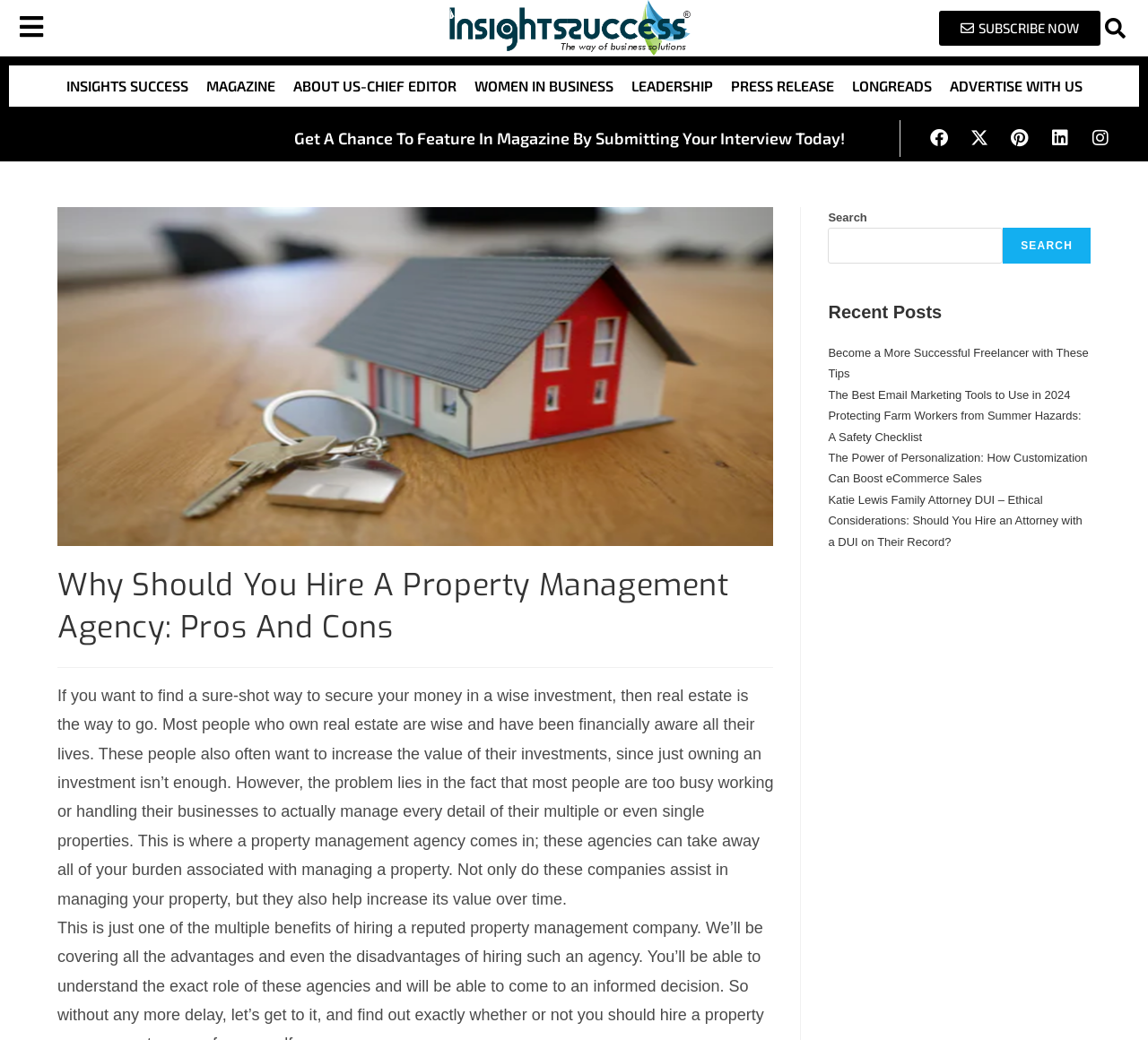Please specify the coordinates of the bounding box for the element that should be clicked to carry out this instruction: "Read testimonials". The coordinates must be four float numbers between 0 and 1, formatted as [left, top, right, bottom].

None